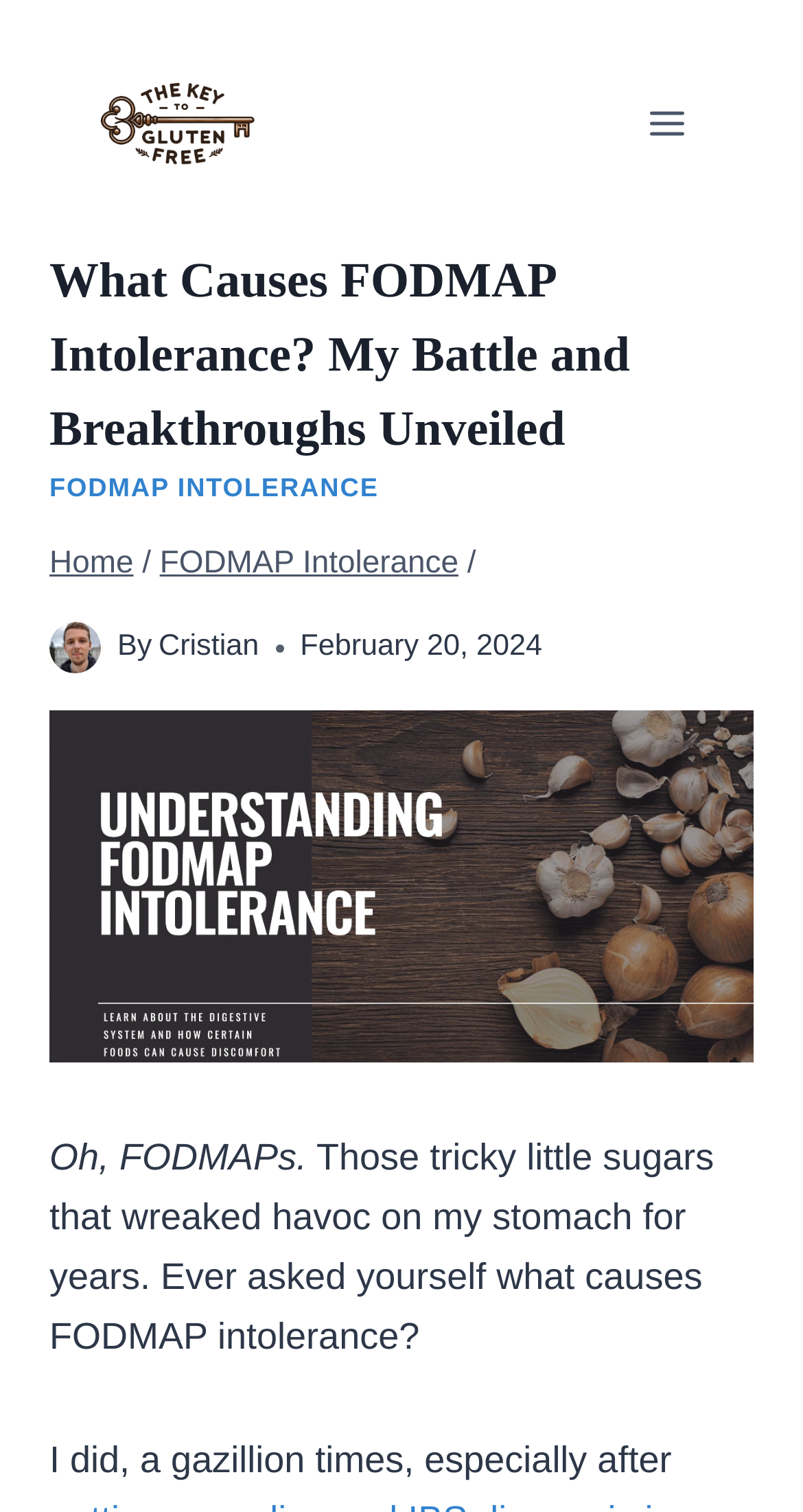Describe the webpage in detail, including text, images, and layout.

The webpage is about FODMAP intolerance, with a personal experience shared by the author, Cristian, who is also a celiac and IBS sufferer. 

At the top left, there is a link to "thekeytoglutenfree.com" accompanied by an image with the same name. On the top right, there is a button to open a menu. 

Below the menu button, there is a header section that spans almost the entire width of the page. Within this section, there is a heading that reads "What Causes FODMAP Intolerance? My Battle and Breakthroughs Unveiled". 

Underneath the heading, there are three links: "FODMAP INTOLERANCE", "Home", and "FODMAP Intolerance", which are part of a breadcrumb navigation. 

To the right of the breadcrumb navigation, there is an author image with a link to "Author image", accompanied by the text "By" and a link to the author's name, "Cristian". 

Below the author information, there is a timestamp indicating the publication date, "February 20, 2024". 

Further down, there is a large featured image related to the article, taking up most of the page width. 

The main content of the article starts below the featured image, with a series of paragraphs. The first paragraph begins with "Oh, FODMAPs." and continues to discuss the author's personal experience with FODMAP intolerance. The text is divided into three sections, with the last section starting with "I did, a gazillion times, especially after".